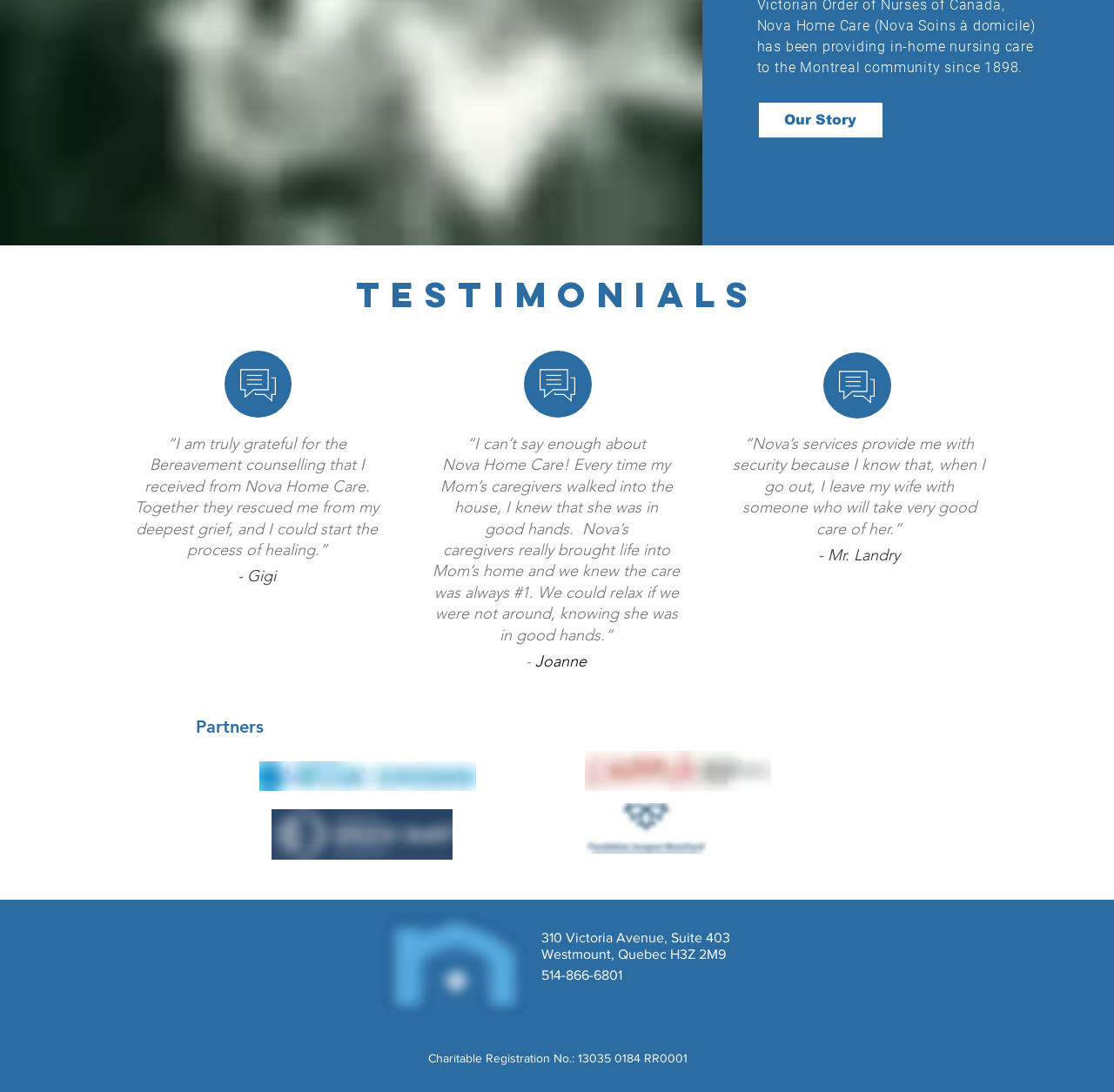Provide your answer in one word or a succinct phrase for the question: 
What is the phone number of Nova Home Care?

514-866-6801